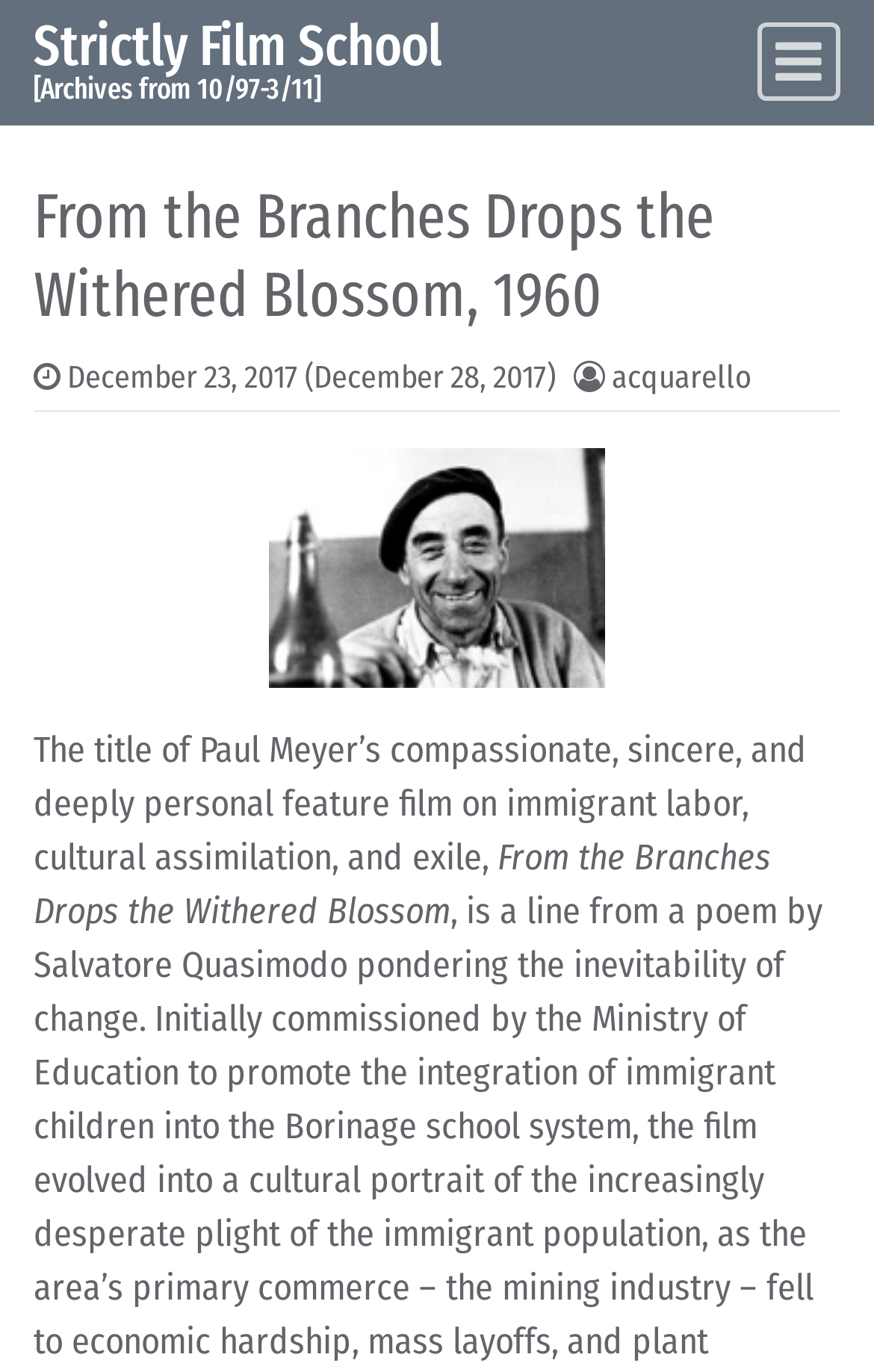Please find and give the text of the main heading on the webpage.

From the Branches Drops the Withered Blossom, 1960